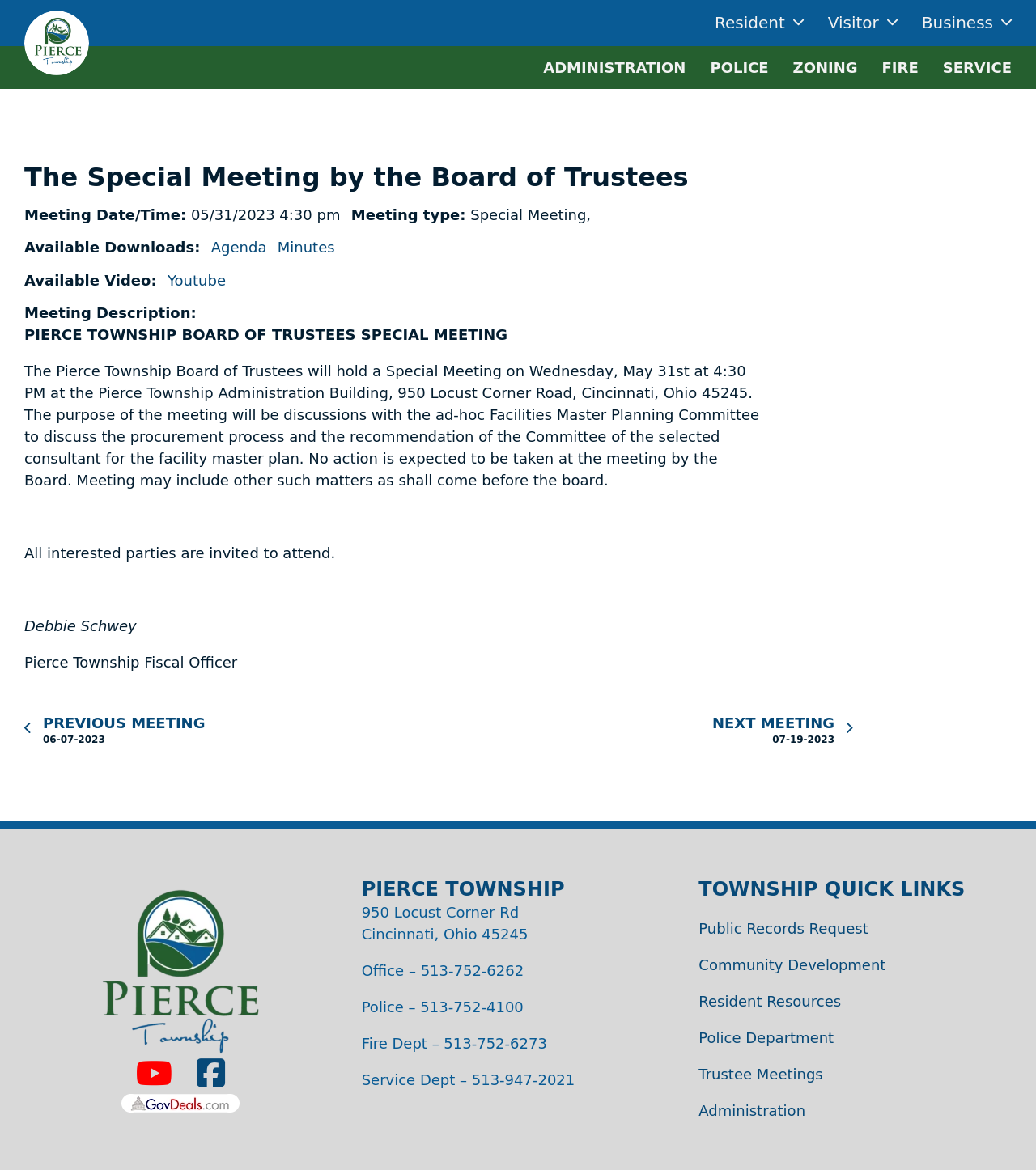Please find the bounding box coordinates for the clickable element needed to perform this instruction: "Click Youtube".

[0.162, 0.23, 0.218, 0.249]